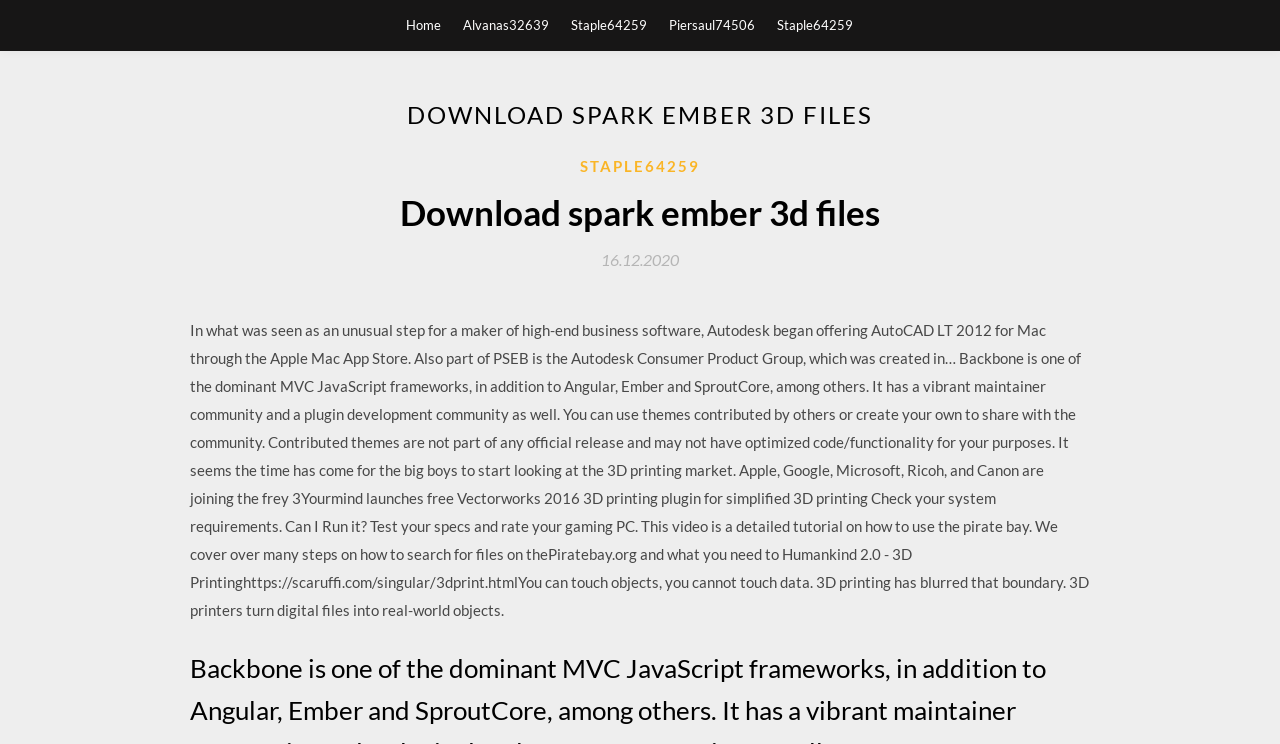Determine the main headline from the webpage and extract its text.

DOWNLOAD SPARK EMBER 3D FILES